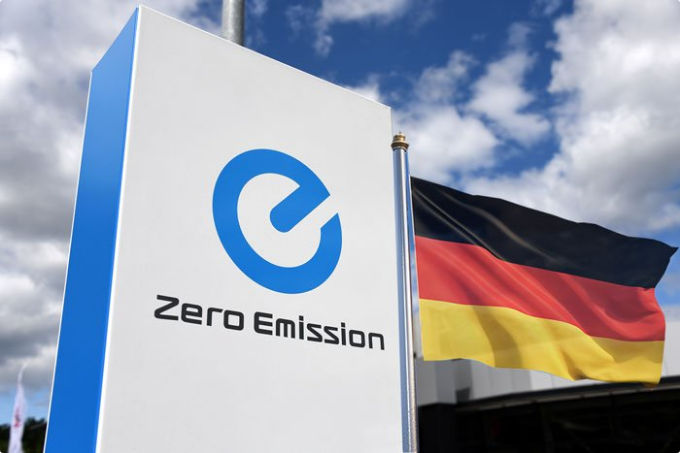Describe every aspect of the image in depth.

The image prominently features a sign that reads "Zero Emission" in bold letters, symbolizing Germany's commitment to environmental sustainability and its transition towards cleaner energy sources. Adjacent to the sign is the German flag, displaying the national colors of black, red, and gold, which underscores the country’s identity and pride in pursuing eco-friendly initiatives. The backdrop consists of a partly cloudy sky, emphasizing a bright and hopeful atmosphere for the future of Germany's environmental policies. This imagery resonates with recent announcements from the German government, particularly regarding initiatives to establish climate contracts aimed at reducing carbon emissions and promoting hydrogen technology as part of its broader energy strategy.